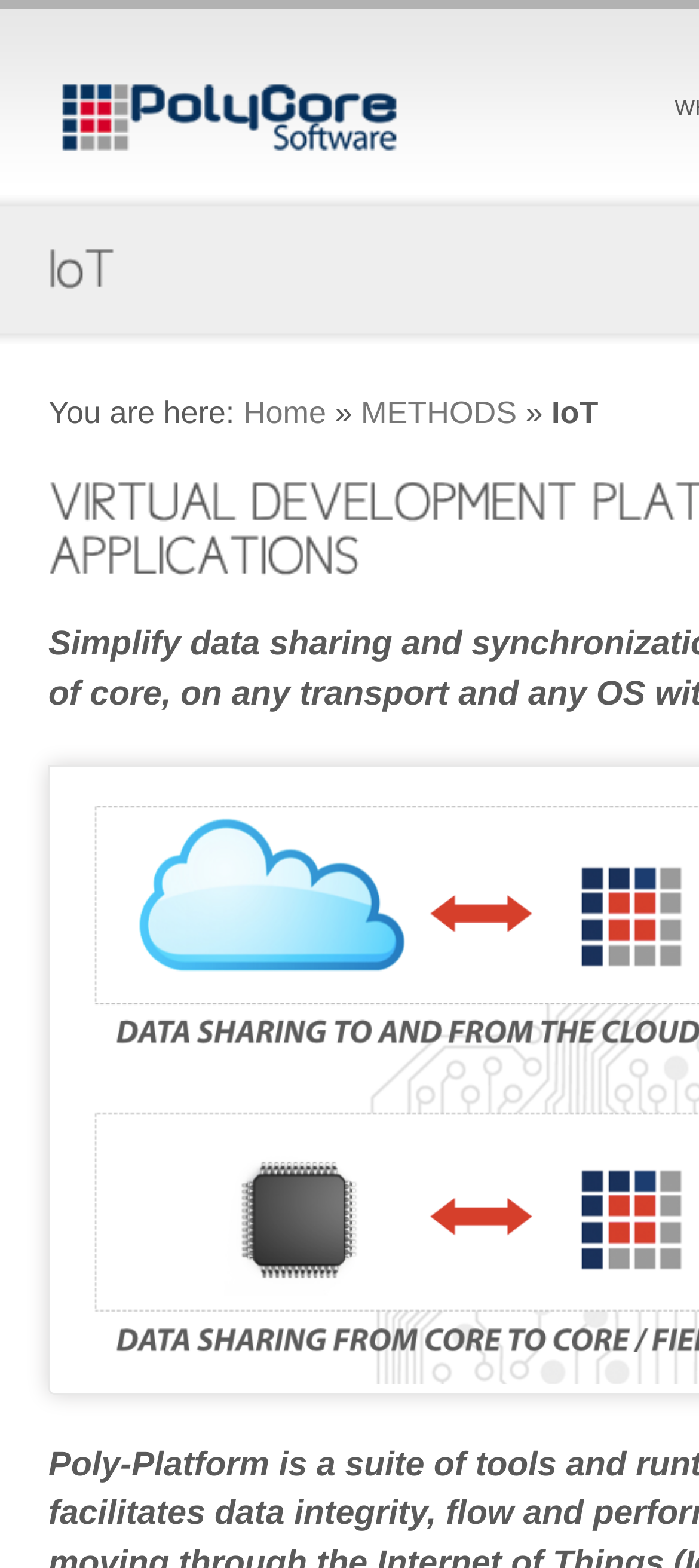Use the information in the screenshot to answer the question comprehensively: How many navigation links are there?

There are three navigation links: 'Home', 'METHODS', and 'IoT'. These links are located in the top navigation bar and are separated by '»' symbols.